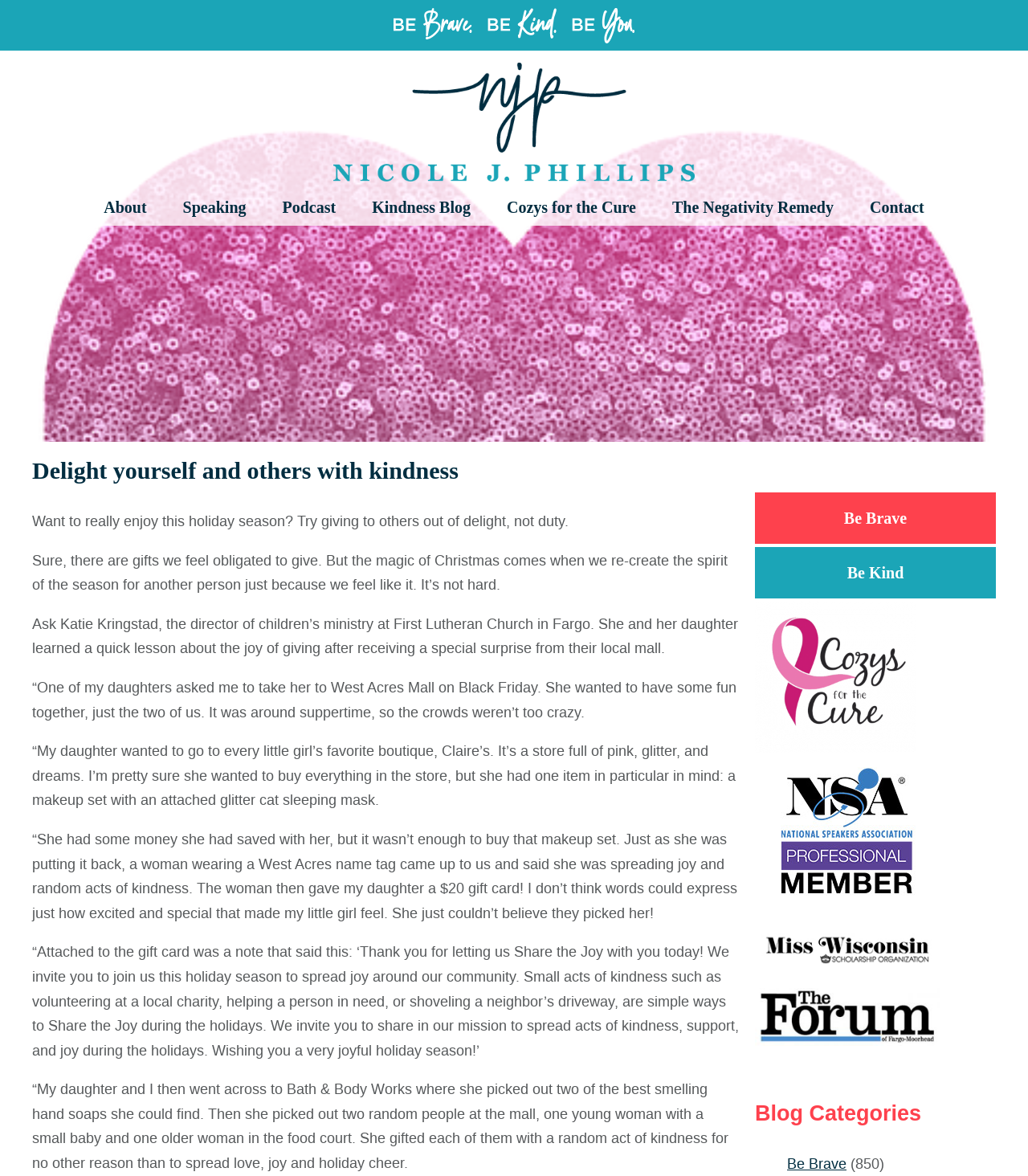Describe all the significant parts and information present on the webpage.

This webpage is about spreading kindness and joy during the holiday season. At the top, there is a large image with the text "Be Brave. Be Kind. Be You." Below this image, there is a link to return to the Nicole J. Phillips homepage, accompanied by a smaller image of the same link.

The main content of the webpage is divided into two sections. On the left side, there are several links to different pages, including "About", "Speaking", "Podcast", "Kindness Blog", "Cozys for the Cure", "The Negativity Remedy", and "Contact". These links are arranged horizontally, with "About" on the left and "Contact" on the right.

On the right side, there is a header with the title "Delight yourself and others with kindness". Below this header, there are several paragraphs of text that tell a story about the joy of giving during the holiday season. The story is about a mother and daughter who received a surprise gift card from a woman at a mall, and then went on to spread joy to others by giving random acts of kindness.

Below the story, there are several links and images, including links to "Be Brave" and "Be Kind", an image of "Cozys for the Cure", and several other links with no text. At the very bottom of the page, there is a heading that says "Blog Categories" and a link to "Be Brave" with a number "(850)" next to it.

Overall, the webpage has a warm and festive tone, with a focus on spreading kindness and joy during the holiday season.